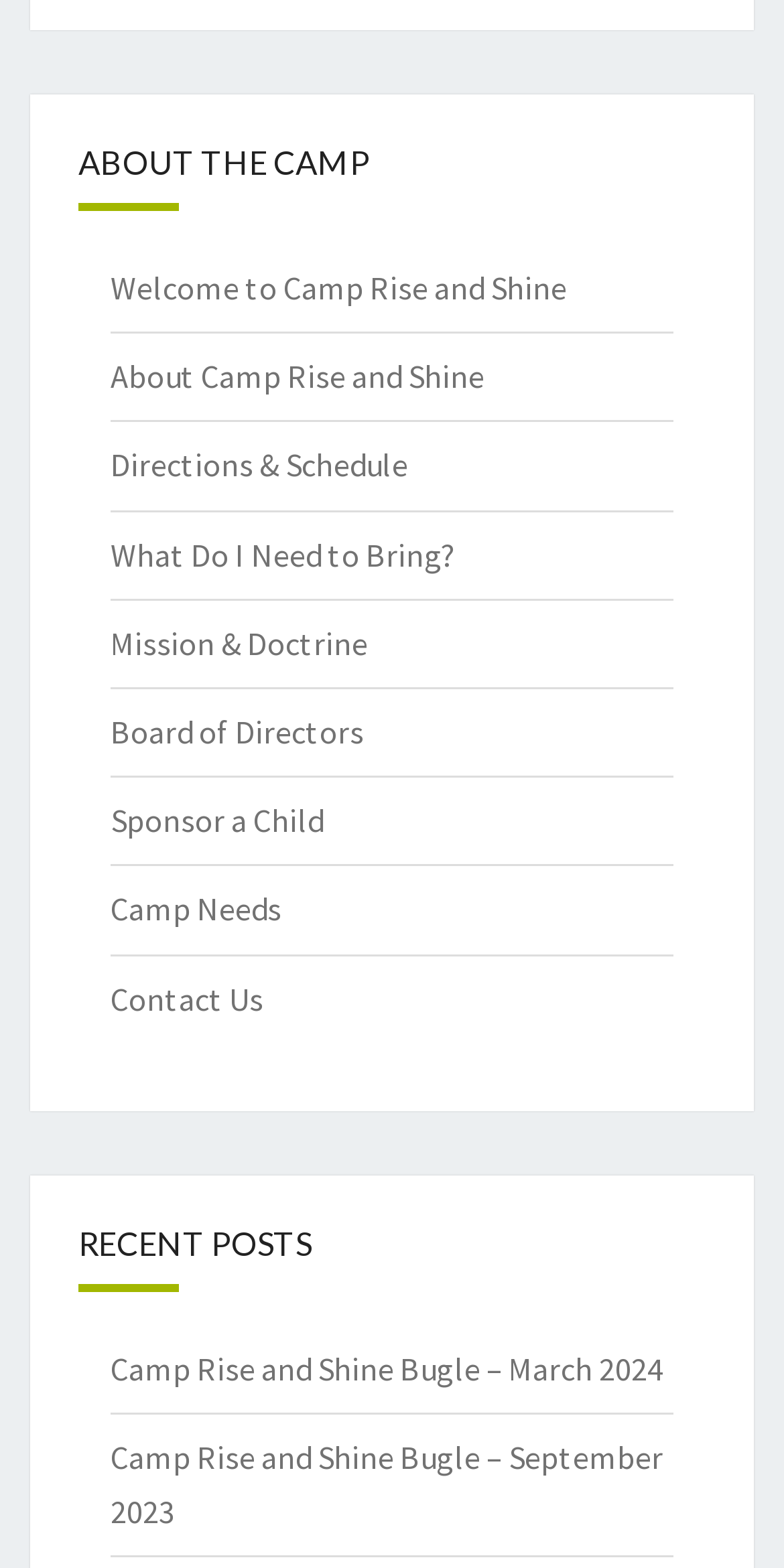How many links are under 'ABOUT THE CAMP'?
Please answer the question as detailed as possible based on the image.

I counted the number of links under the 'ABOUT THE CAMP' heading, which are 'Welcome to Camp Rise and Shine', 'About Camp Rise and Shine', 'Directions & Schedule', 'What Do I Need to Bring?', 'Mission & Doctrine', 'Board of Directors', 'Sponsor a Child', 'Camp Needs', and 'Contact Us'.